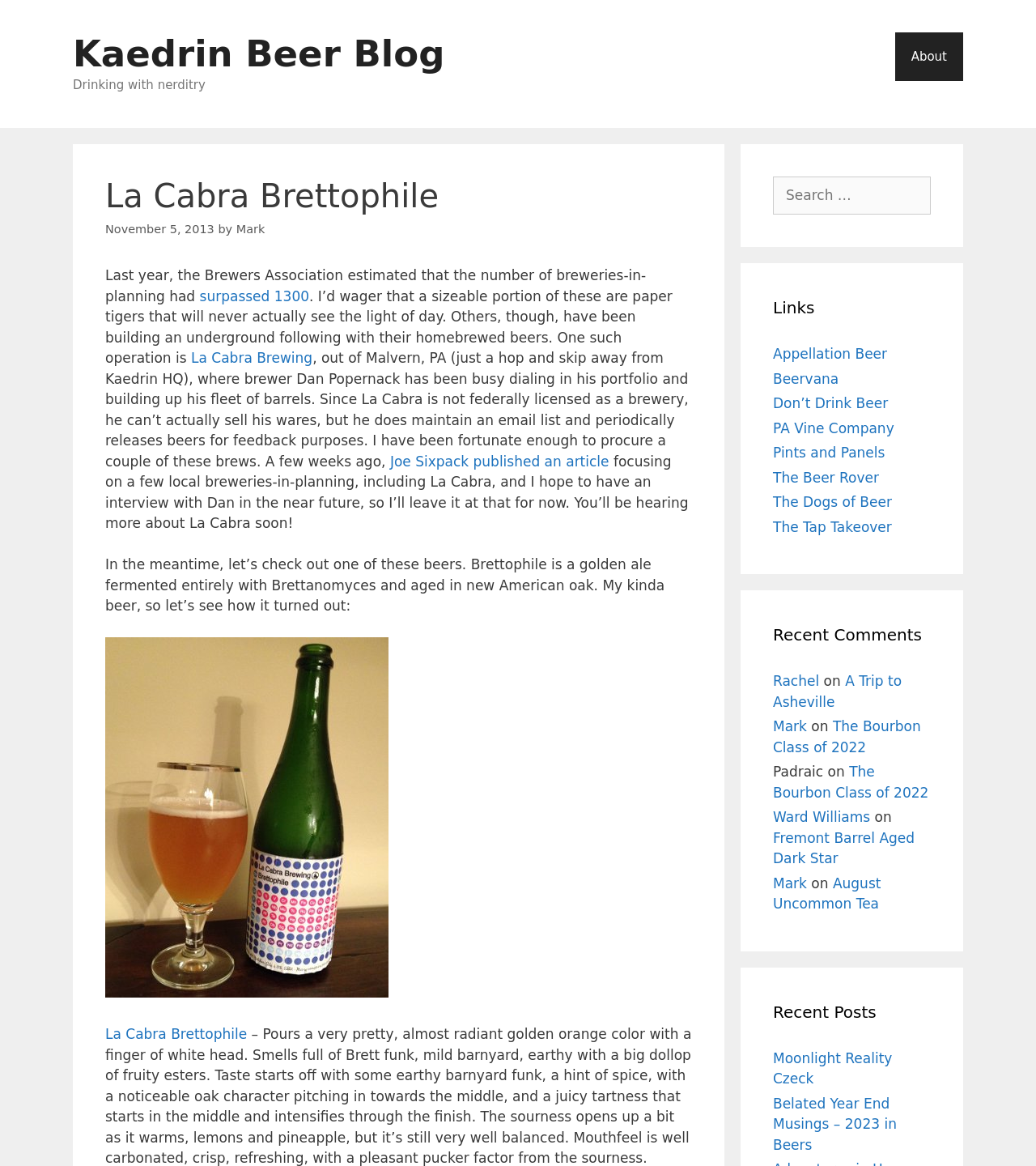Please provide the bounding box coordinates for the element that needs to be clicked to perform the instruction: "Read about La Cabra Brettophile". The coordinates must consist of four float numbers between 0 and 1, formatted as [left, top, right, bottom].

[0.102, 0.547, 0.375, 0.856]